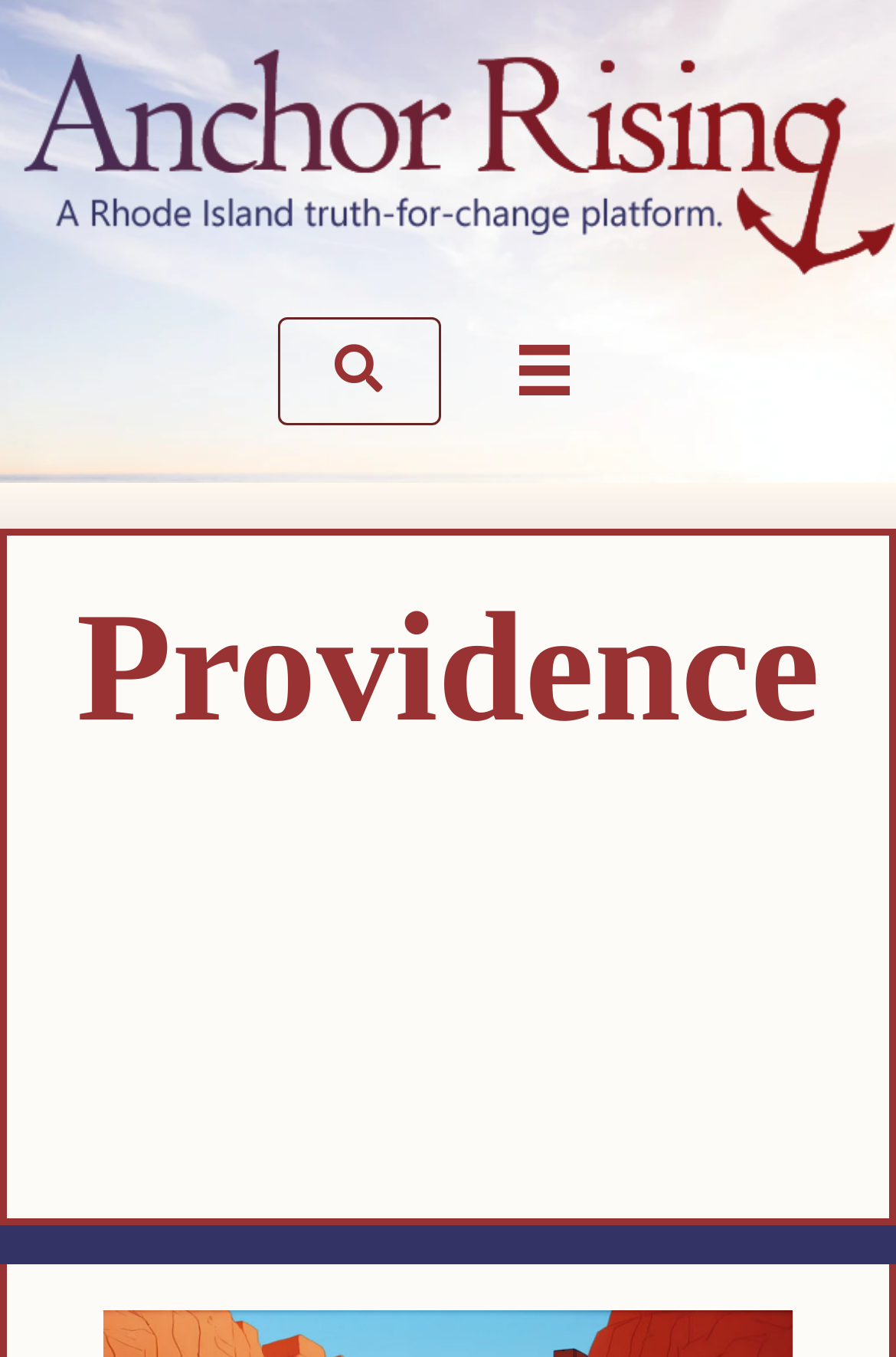What is the logo of Anchor Rising?
Using the image as a reference, answer the question with a short word or phrase.

Anchor Rising logo